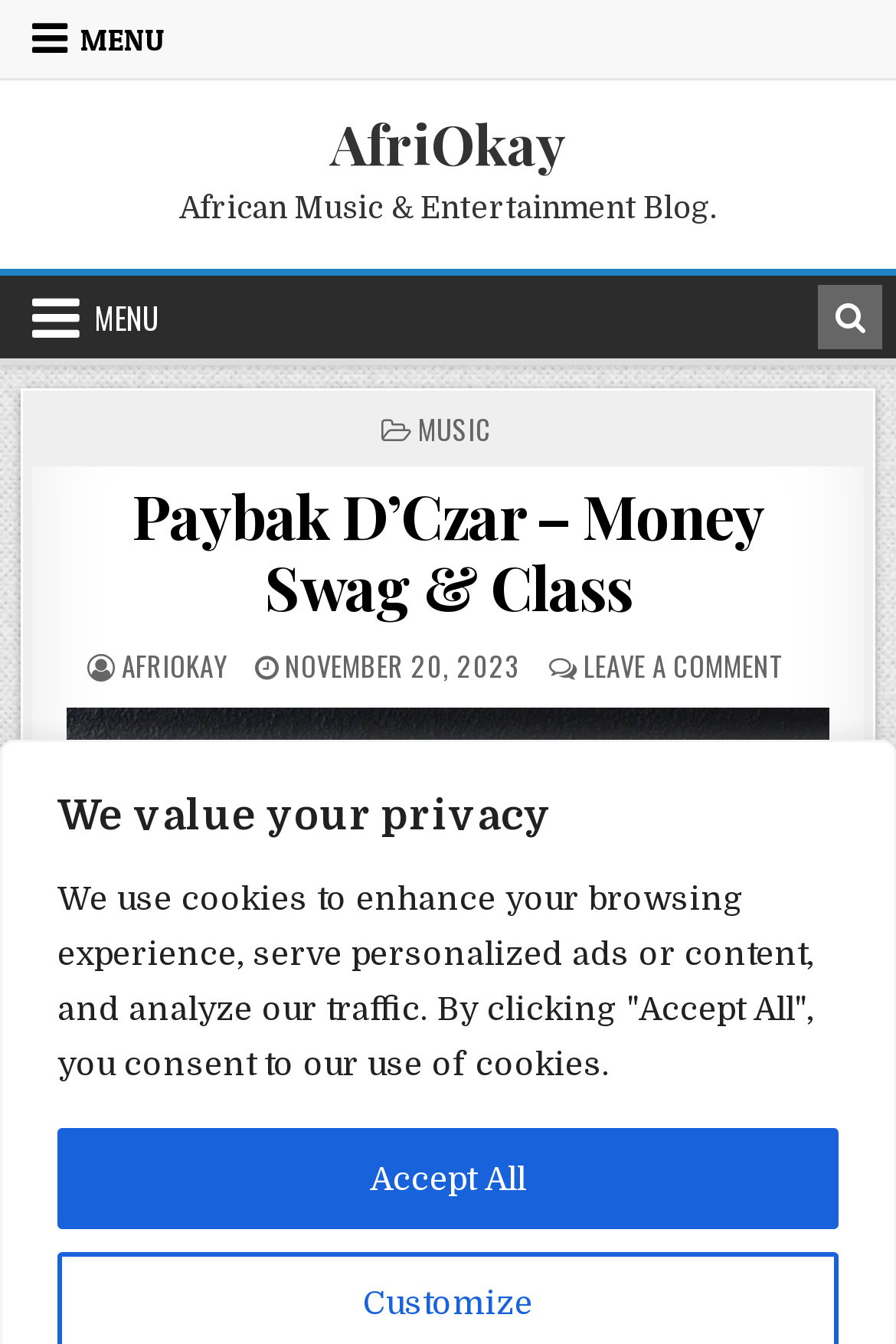Please mark the clickable region by giving the bounding box coordinates needed to complete this instruction: "Click the menu button".

[0.01, 0.0, 0.21, 0.058]